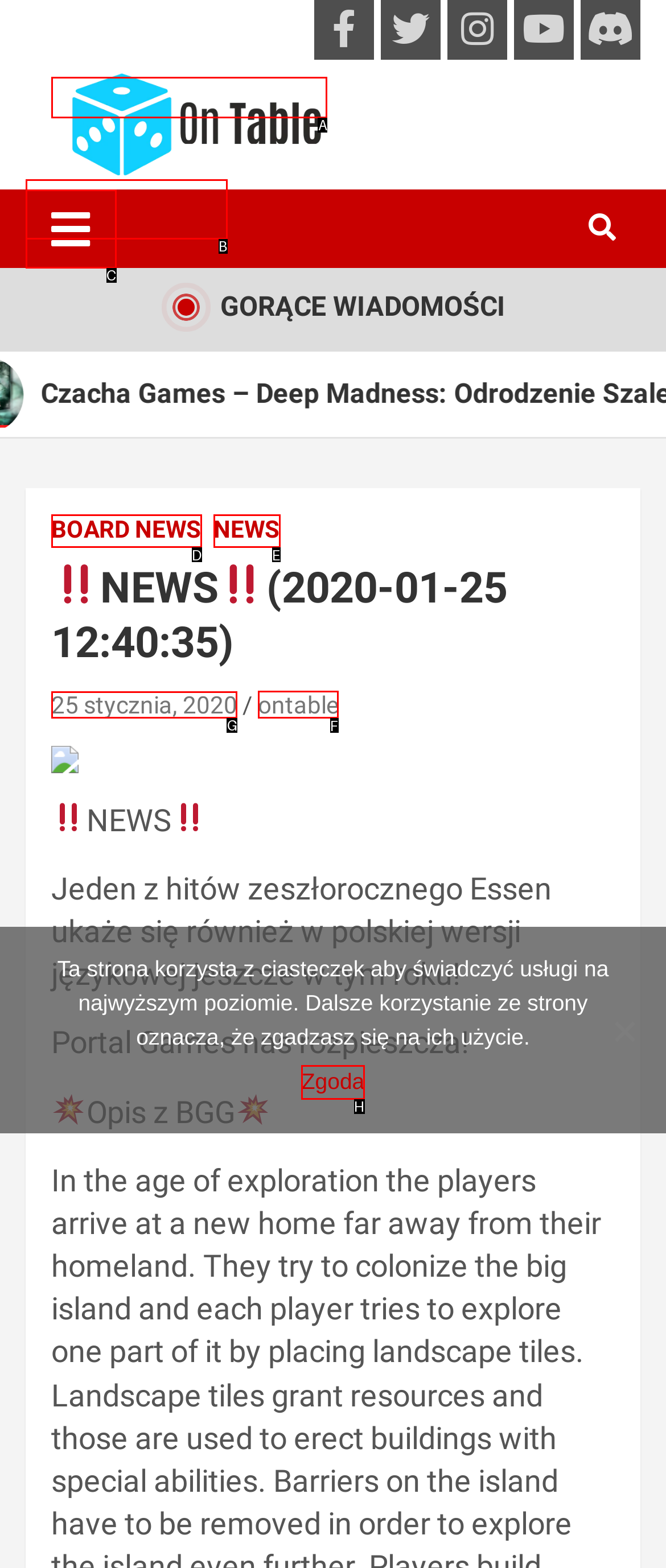Tell me which option I should click to complete the following task: Click the 25 stycznia, 2020 link
Answer with the option's letter from the given choices directly.

G